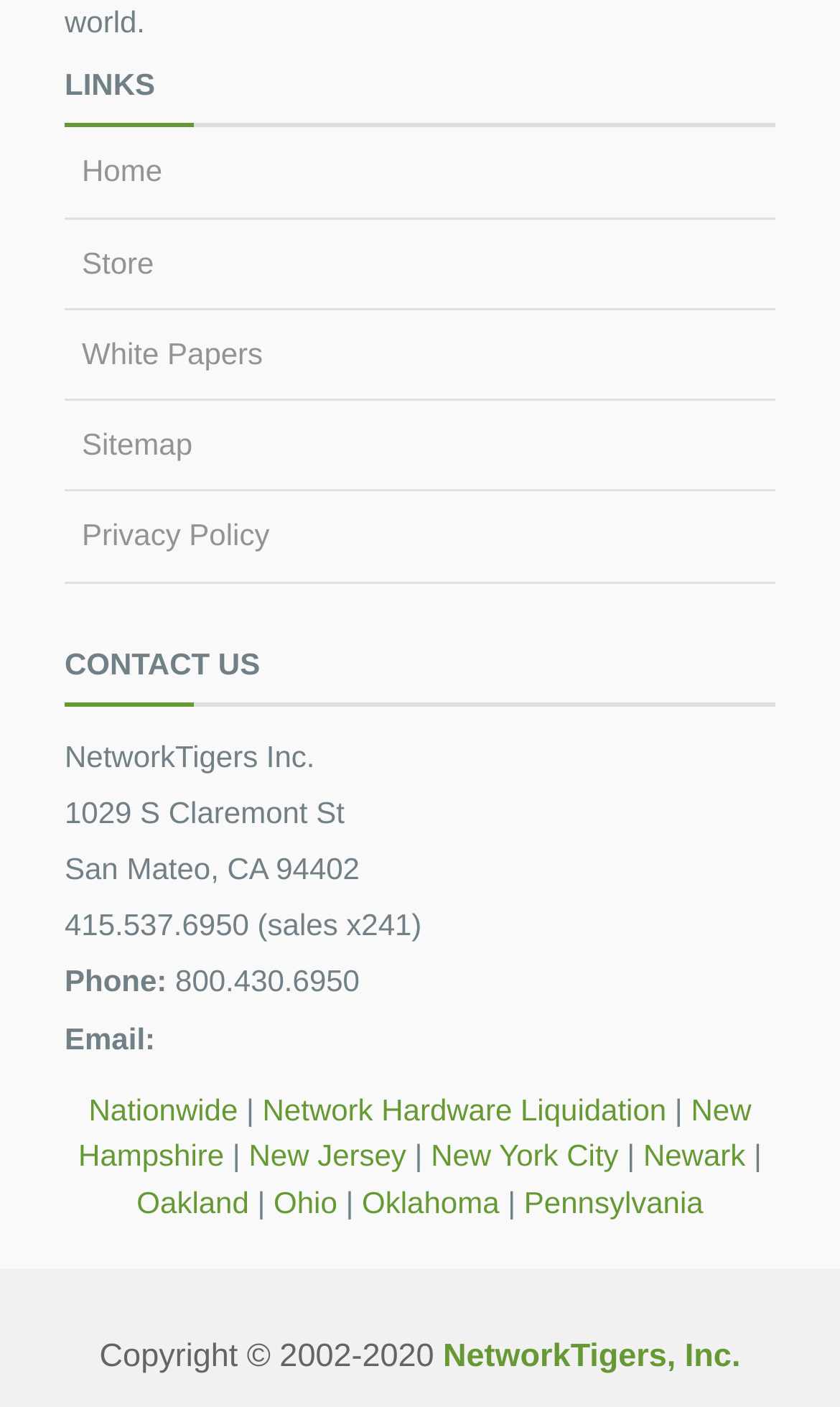Give a short answer to this question using one word or a phrase:
What is the copyright year range?

2002-2020